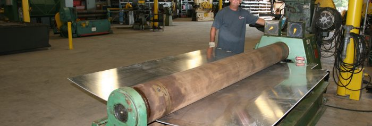Provide an in-depth description of the image.

In this image, a worker is operating a large metal fabricating machine within a workshop environment. The machine features a large cylindrical roller prominently positioned at the center, with the worker engaged in manipulating it. The workshop showcases various pieces of equipment in the background, indicative of a manufacturing facility focused on metalworking or fabrication. Additionally, the machine's green and brown color palette reflects the common industrial aesthetic, emphasizing its heavy-duty purpose. The setting is well-lit, allowing for clear visibility of the workspace and equipment, underscoring a professional atmosphere dedicated to precision engineering and craftsmanship.